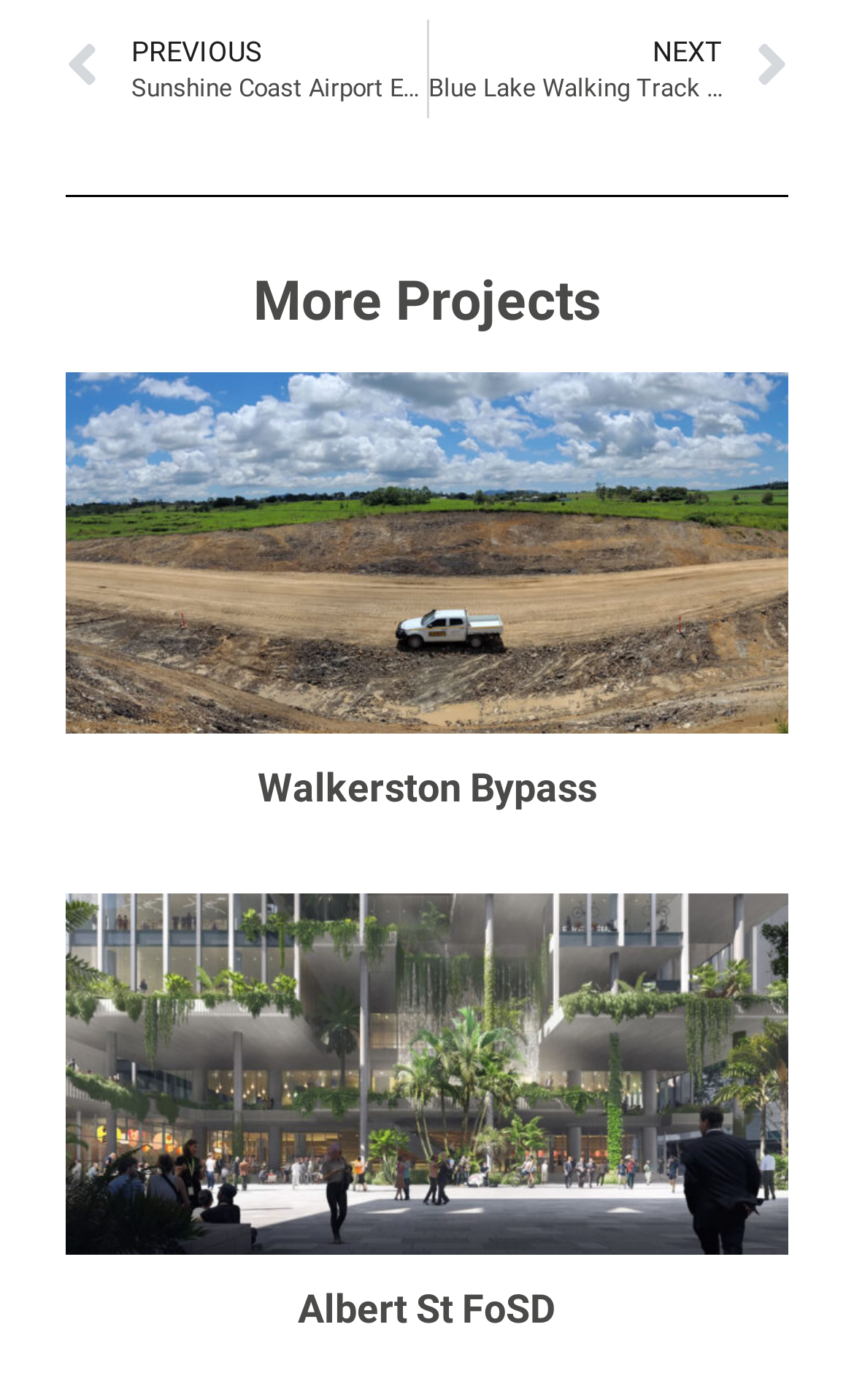How many projects are listed on this page?
Respond to the question with a single word or phrase according to the image.

At least 4